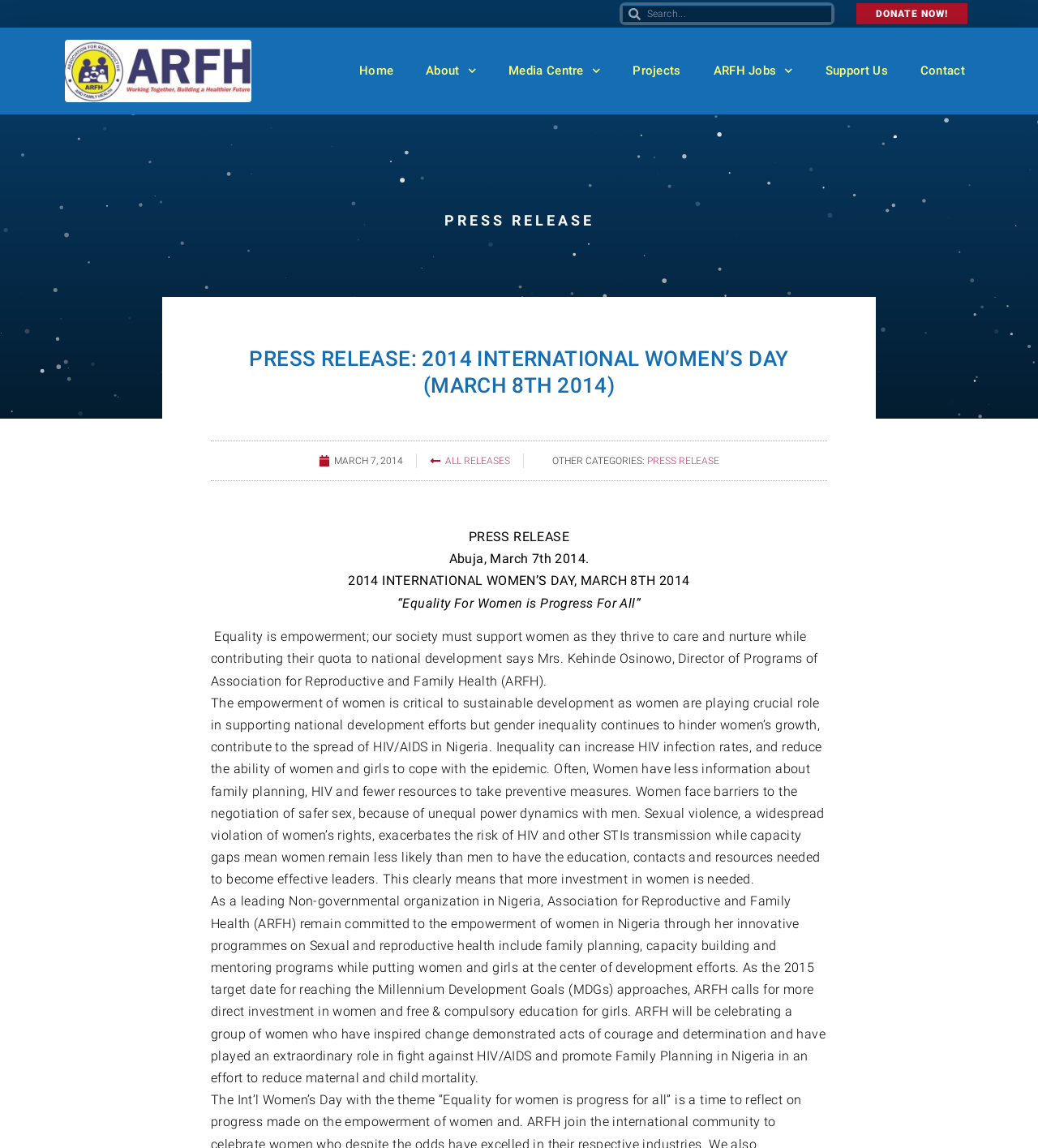Please examine the image and answer the question with a detailed explanation:
What is the name of the organization that issued the press release?

I found the name of the organization by reading the static text element with the content 'Association for Reproductive and Family Health (ARFH)' which is located in the middle of the webpage.